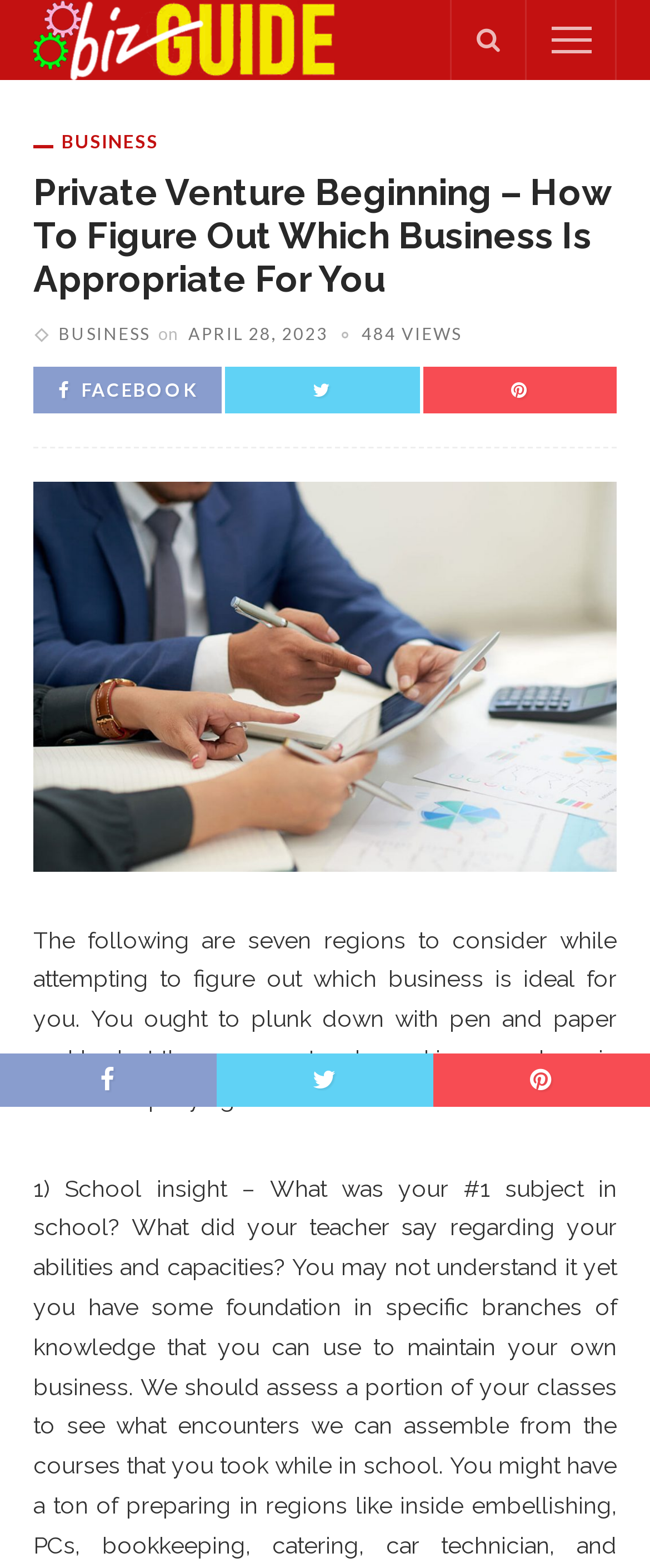Identify the coordinates of the bounding box for the element that must be clicked to accomplish the instruction: "Open the menu".

[0.849, 0.013, 0.91, 0.038]